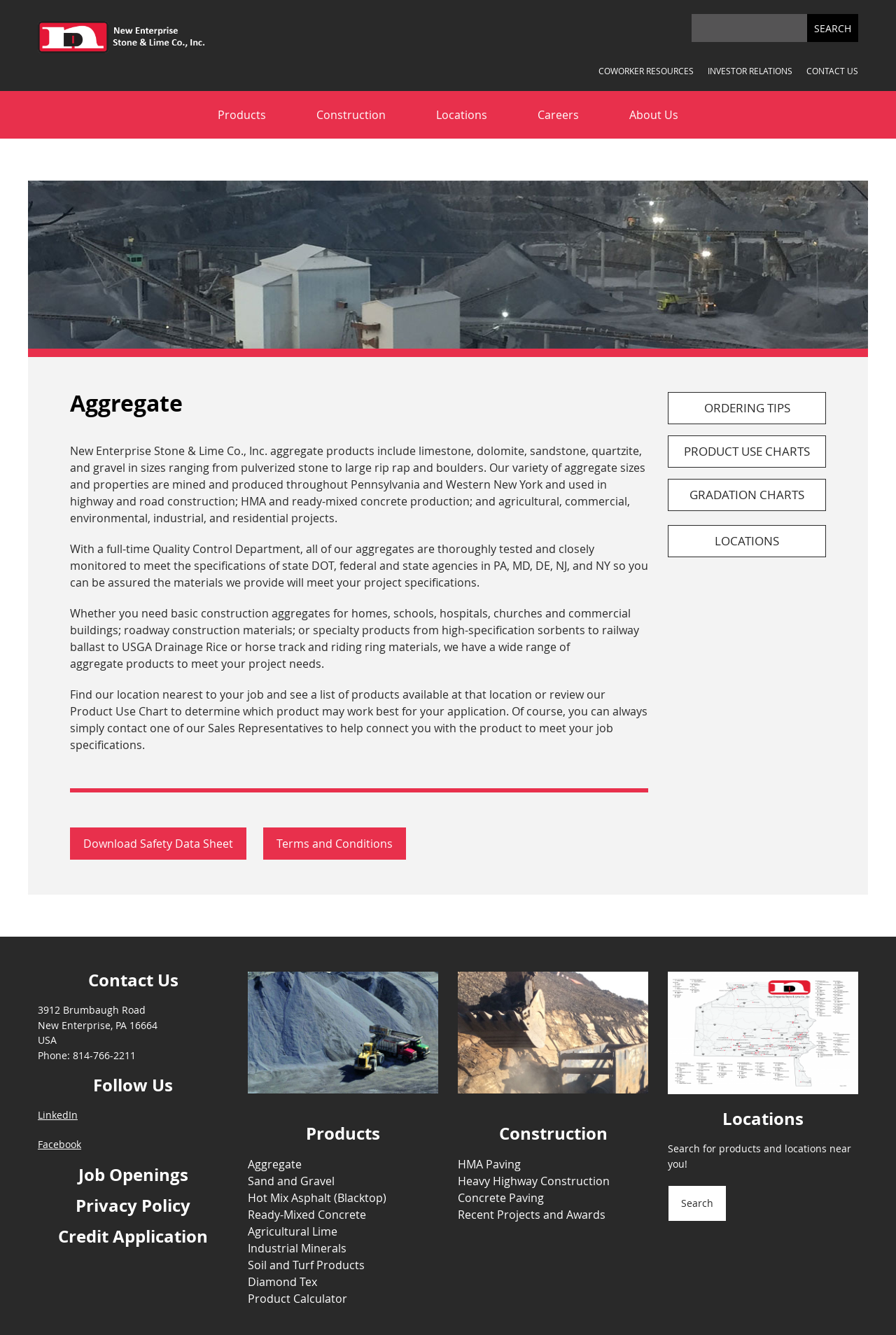What is the purpose of the 'ORDERING TIPS' link?
Answer the question with a detailed explanation, including all necessary information.

The 'ORDERING TIPS' link, located on the webpage, likely provides customers with helpful tips and guidelines on how to place orders for New Enterprise Stone & Lime Co., Inc.'s products, making the ordering process smoother and more efficient.